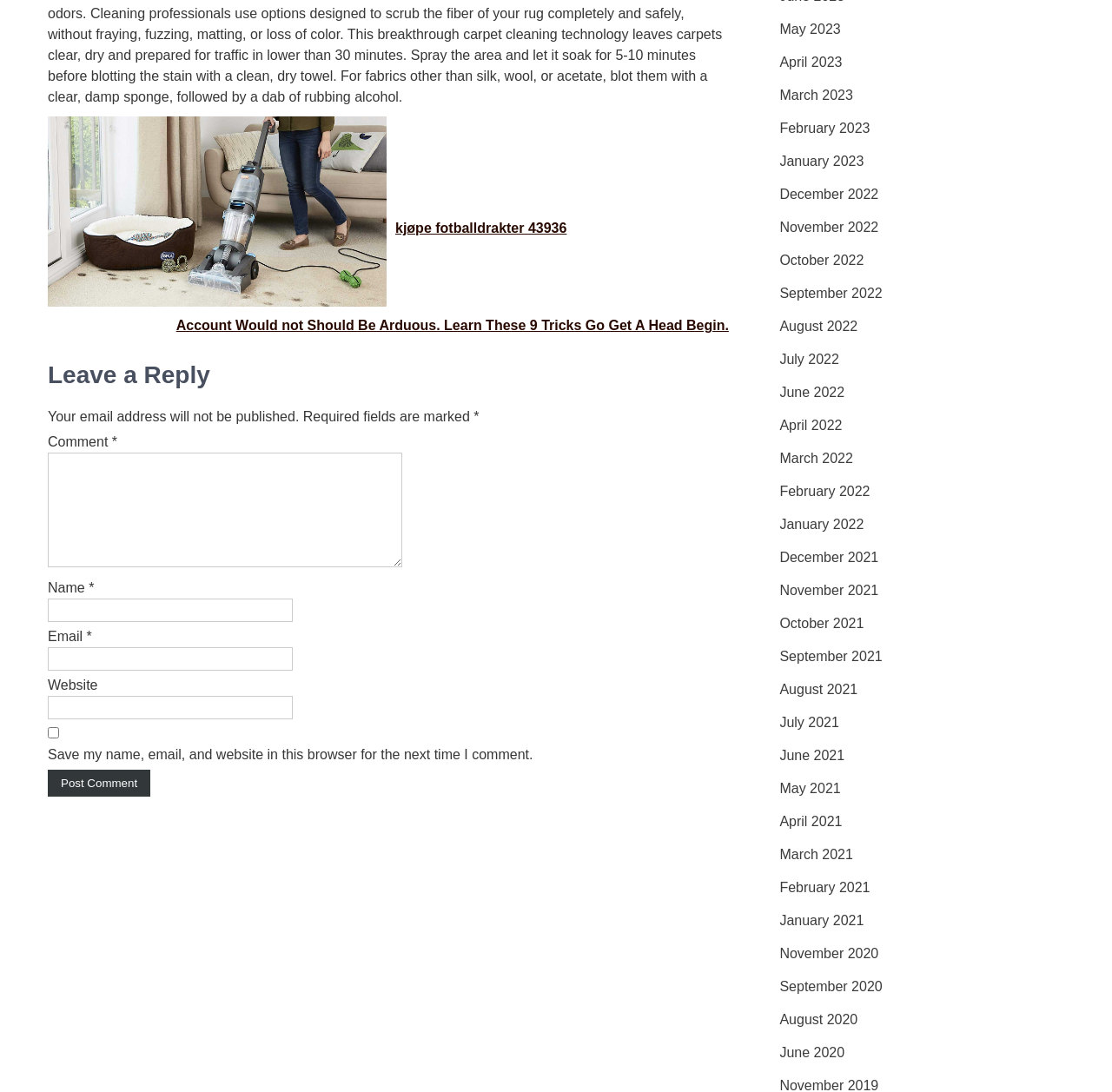Extract the bounding box coordinates for the UI element described by the text: "parent_node: Email * aria-describedby="email-notes" name="email"". The coordinates should be in the form of [left, top, right, bottom] with values between 0 and 1.

[0.043, 0.593, 0.264, 0.614]